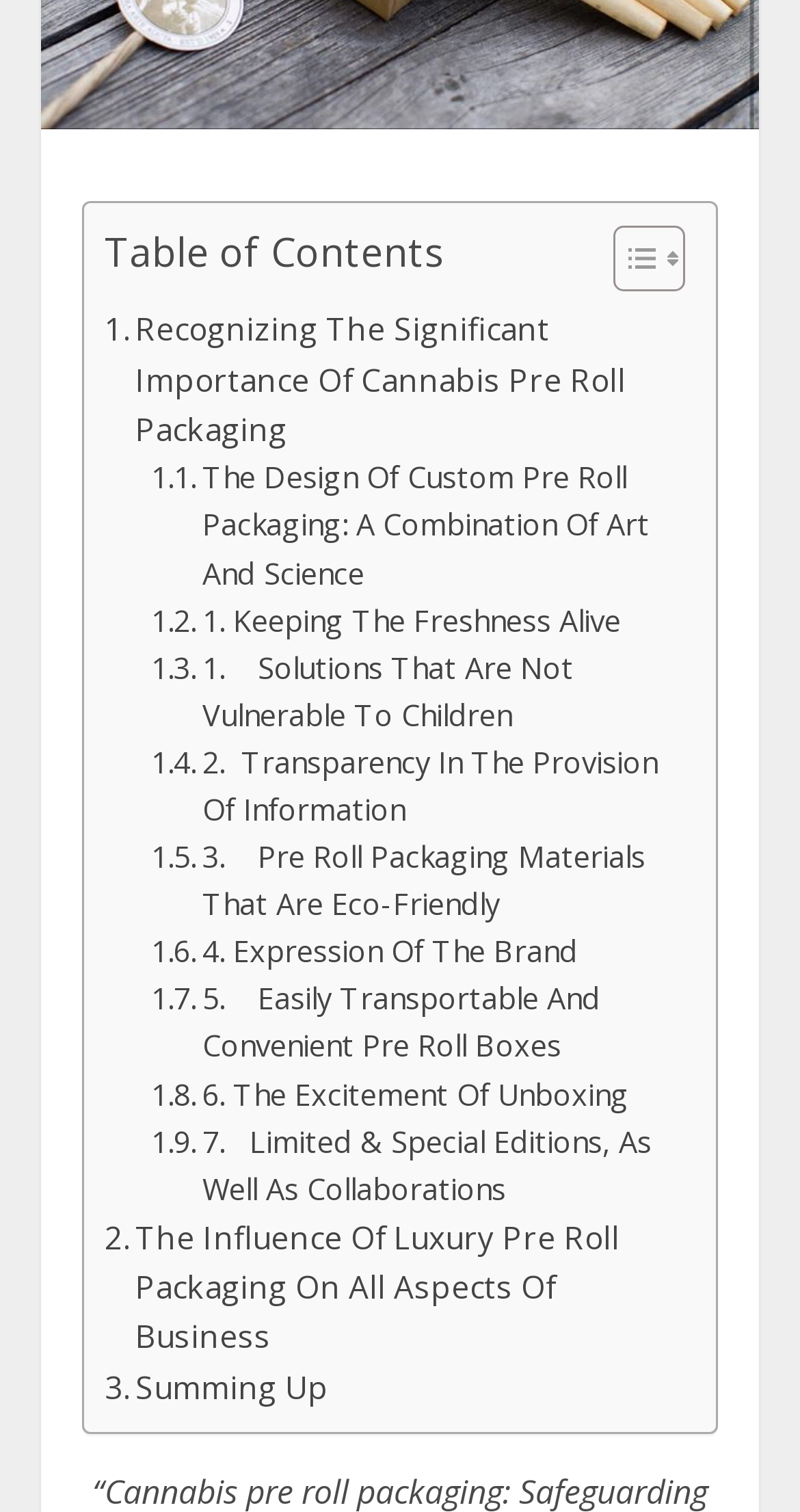Please give a succinct answer using a single word or phrase:
What is the purpose of the button with two images?

Toggle Table of Content